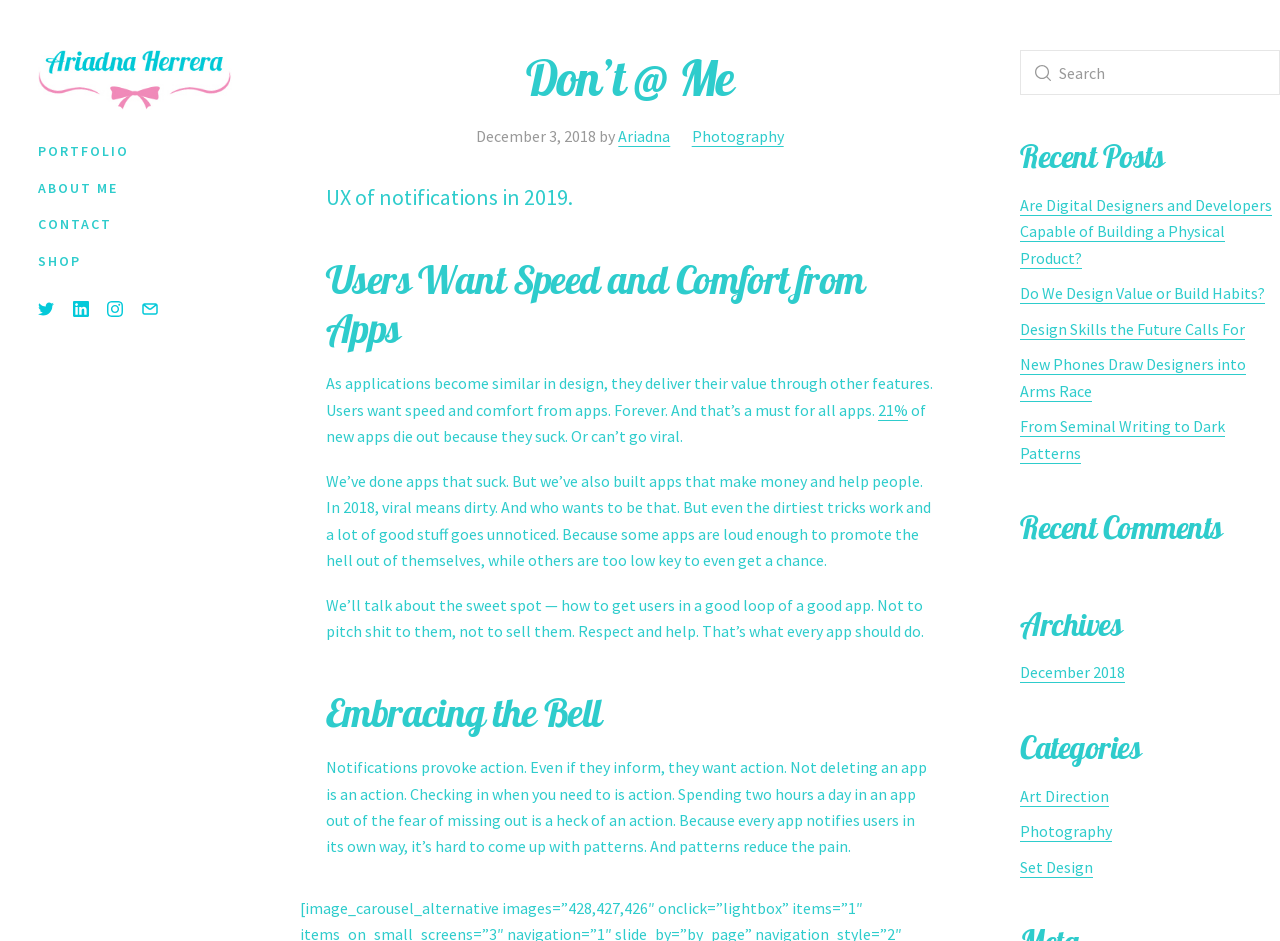Please give a succinct answer to the question in one word or phrase:
What categories are available in the archives section?

Art Direction, Photography, Set Design